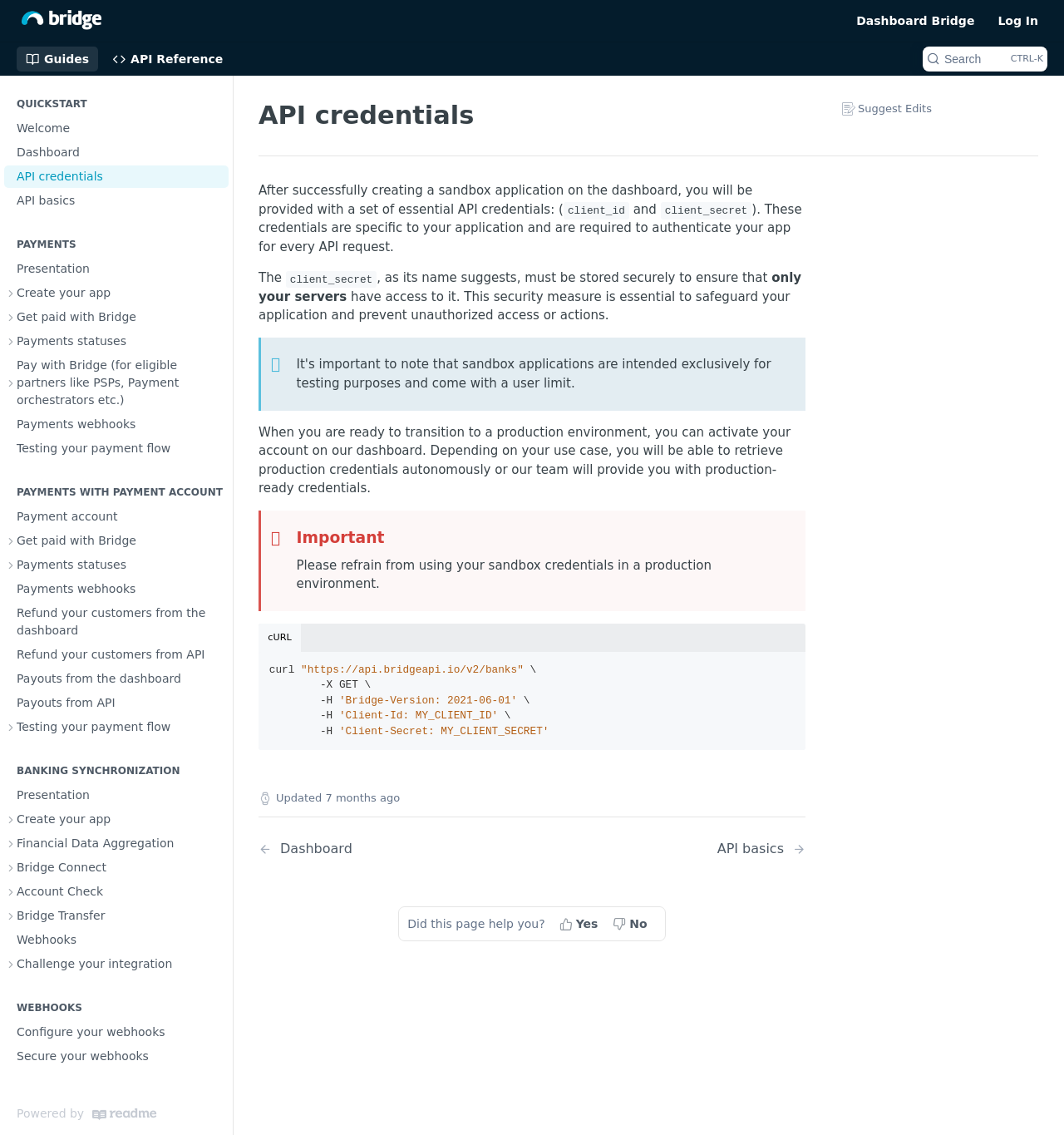Extract the bounding box coordinates for the UI element described by the text: "Create your app". The coordinates should be in the form of [left, top, right, bottom] with values between 0 and 1.

[0.004, 0.712, 0.215, 0.732]